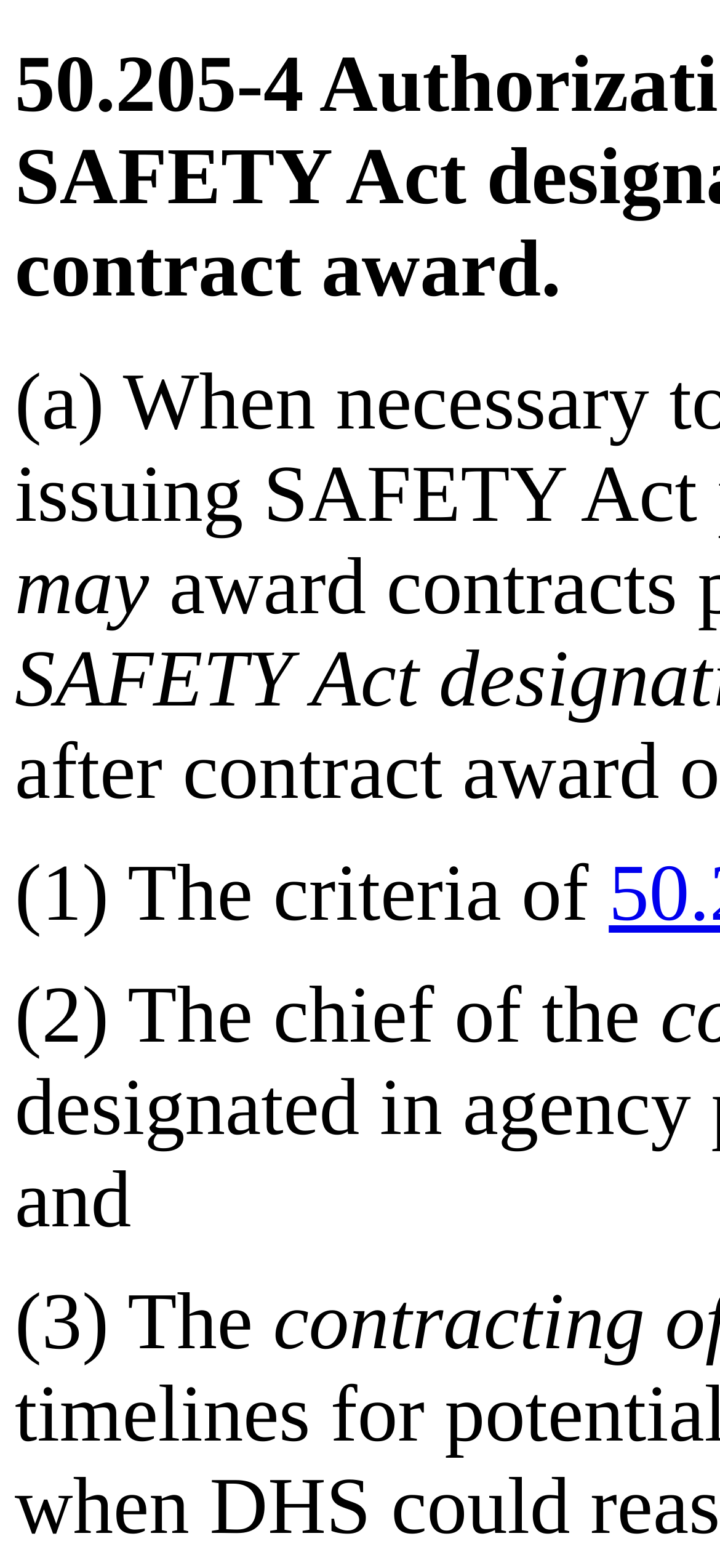Give a one-word or short phrase answer to this question: 
What is the last word in the text?

the